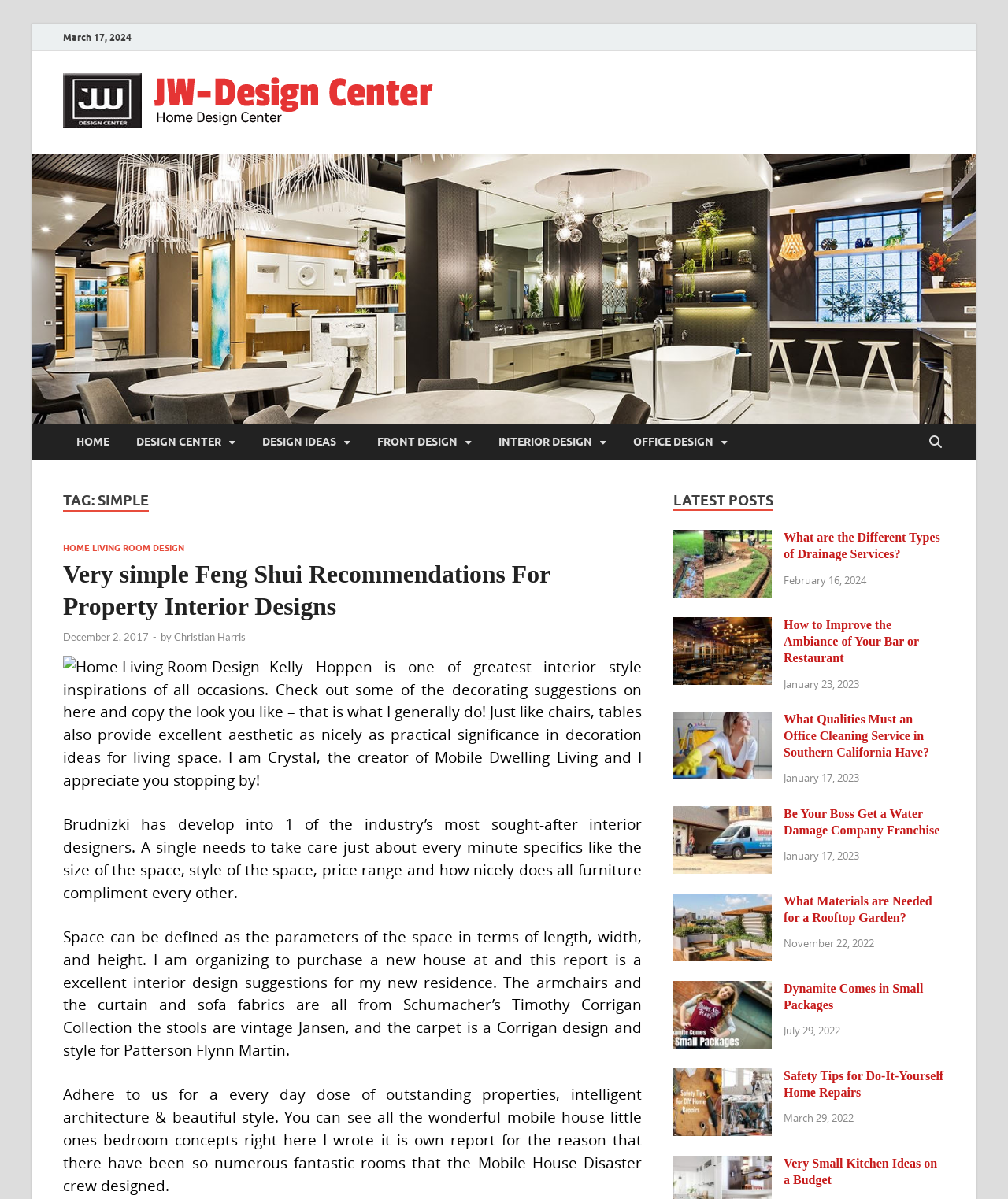Determine the bounding box coordinates of the region that needs to be clicked to achieve the task: "read the latest post 'What are the Different Types of Drainage Services?'".

[0.668, 0.443, 0.766, 0.456]